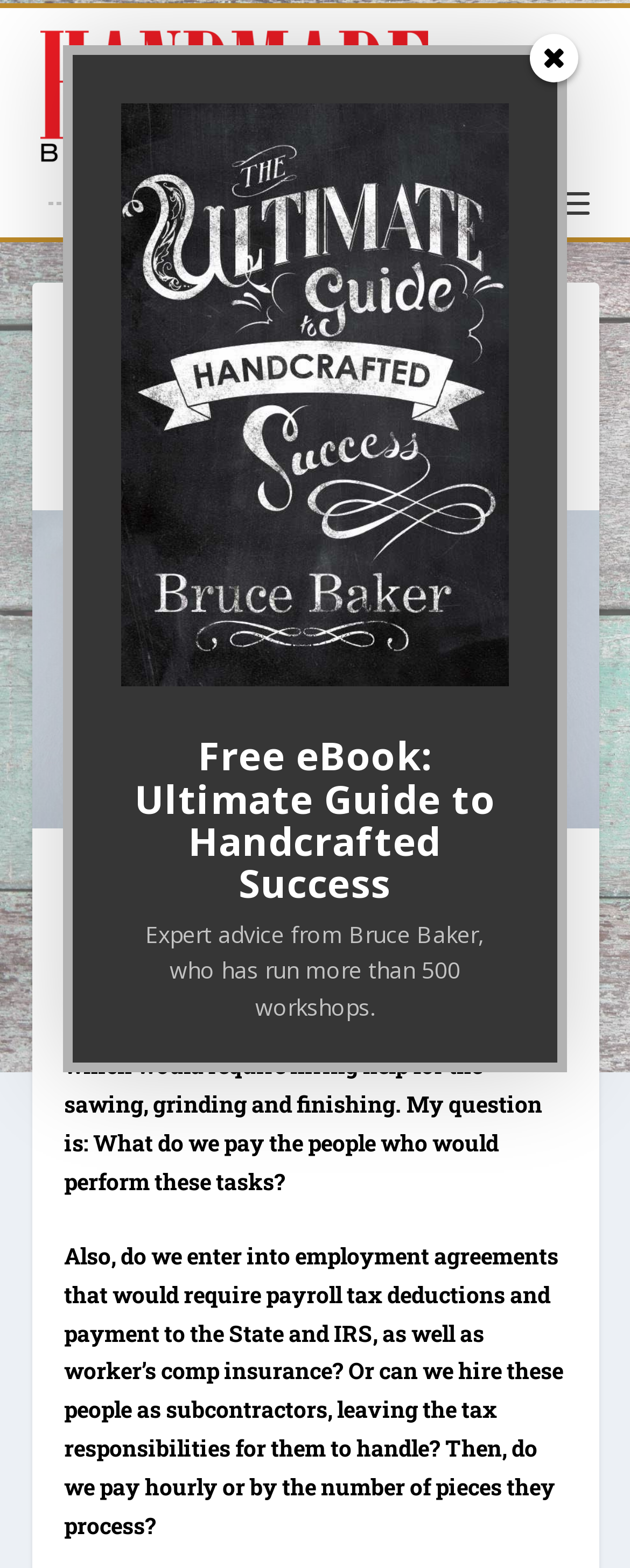Answer in one word or a short phrase: 
What is the topic of the article?

Hiring employees